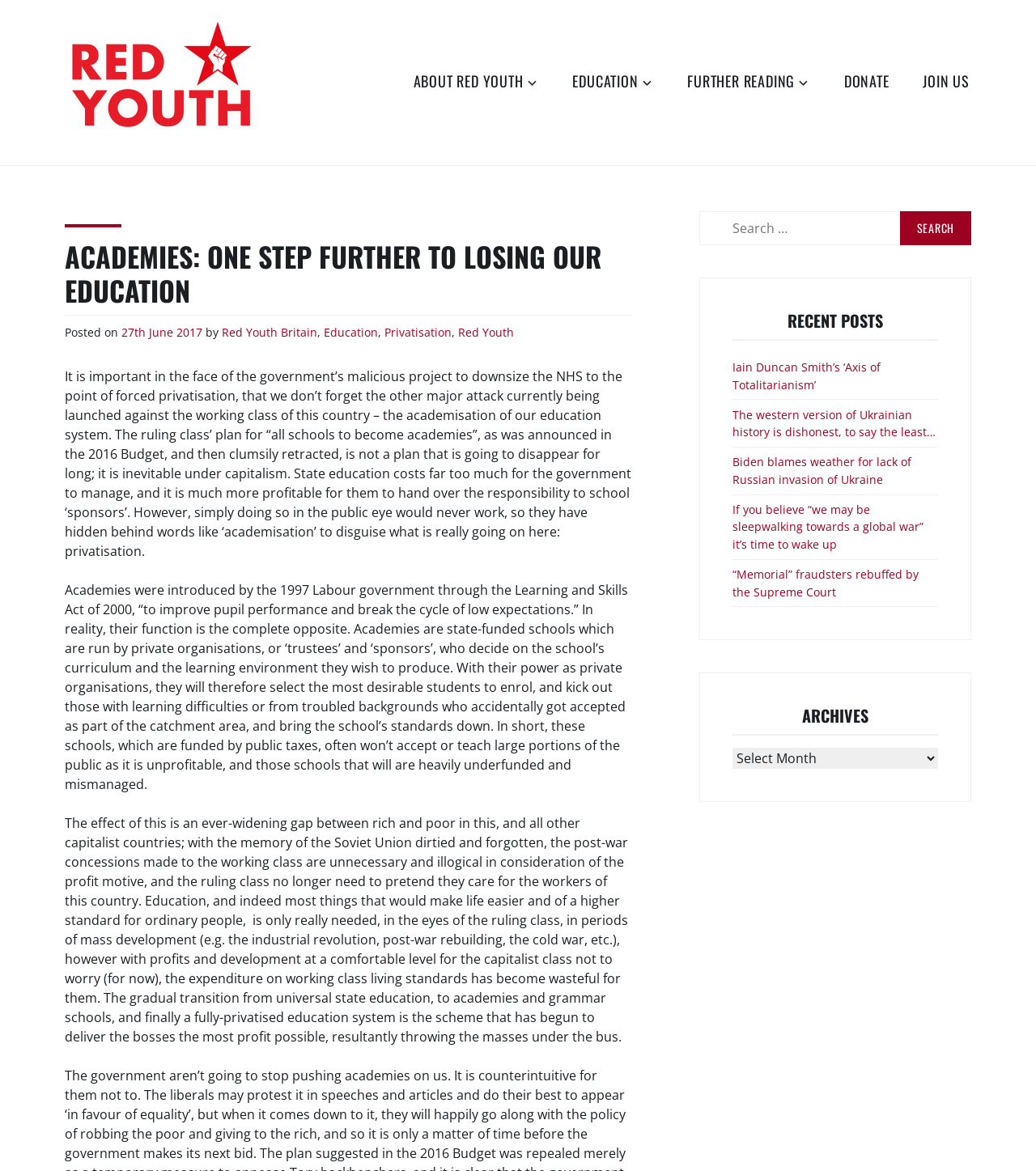Please mark the clickable region by giving the bounding box coordinates needed to complete this instruction: "Click the 'JOIN US' link".

[0.891, 0.06, 0.936, 0.081]